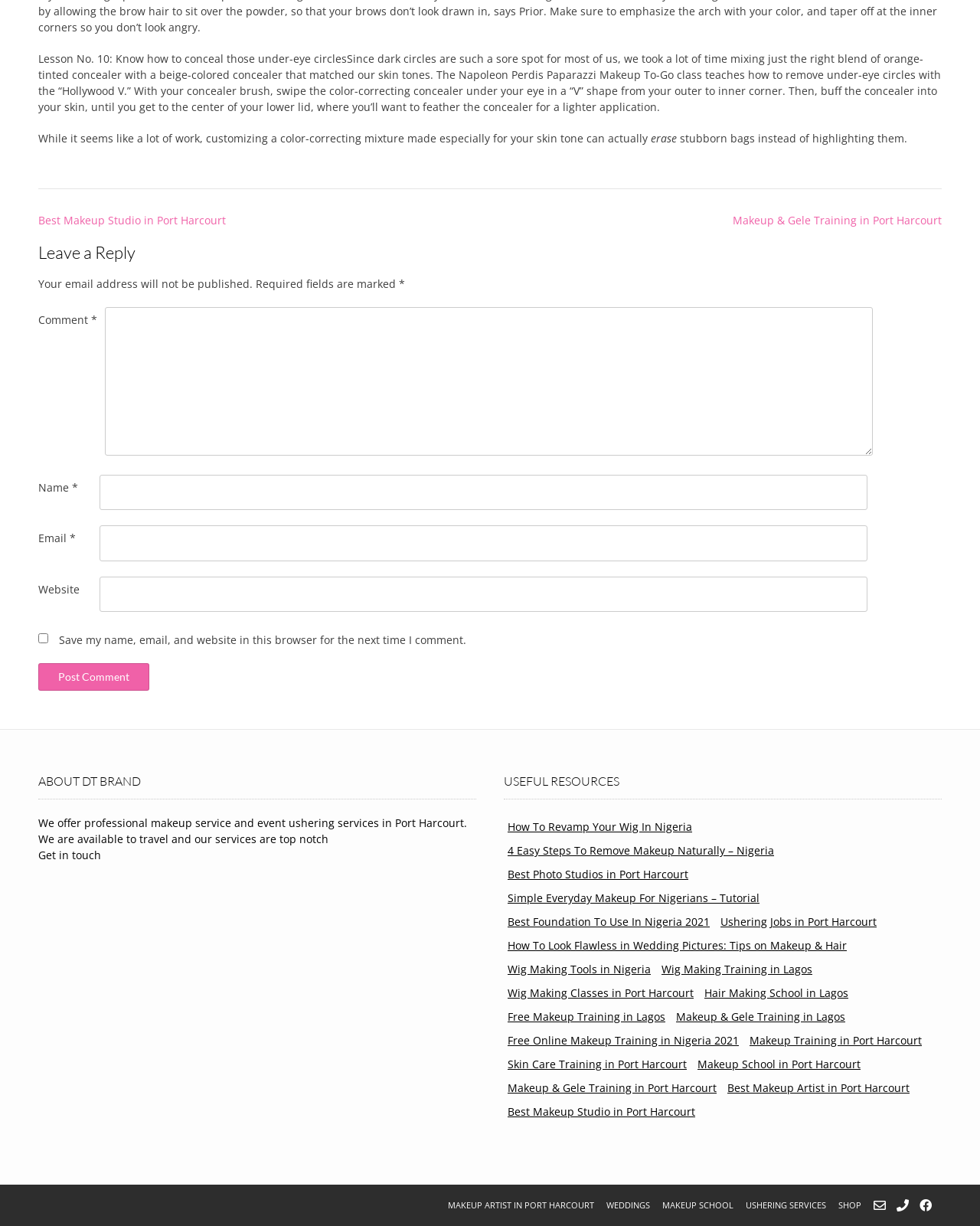Please answer the following question using a single word or phrase: 
What is the topic of the lesson?

Concealing under-eye circles